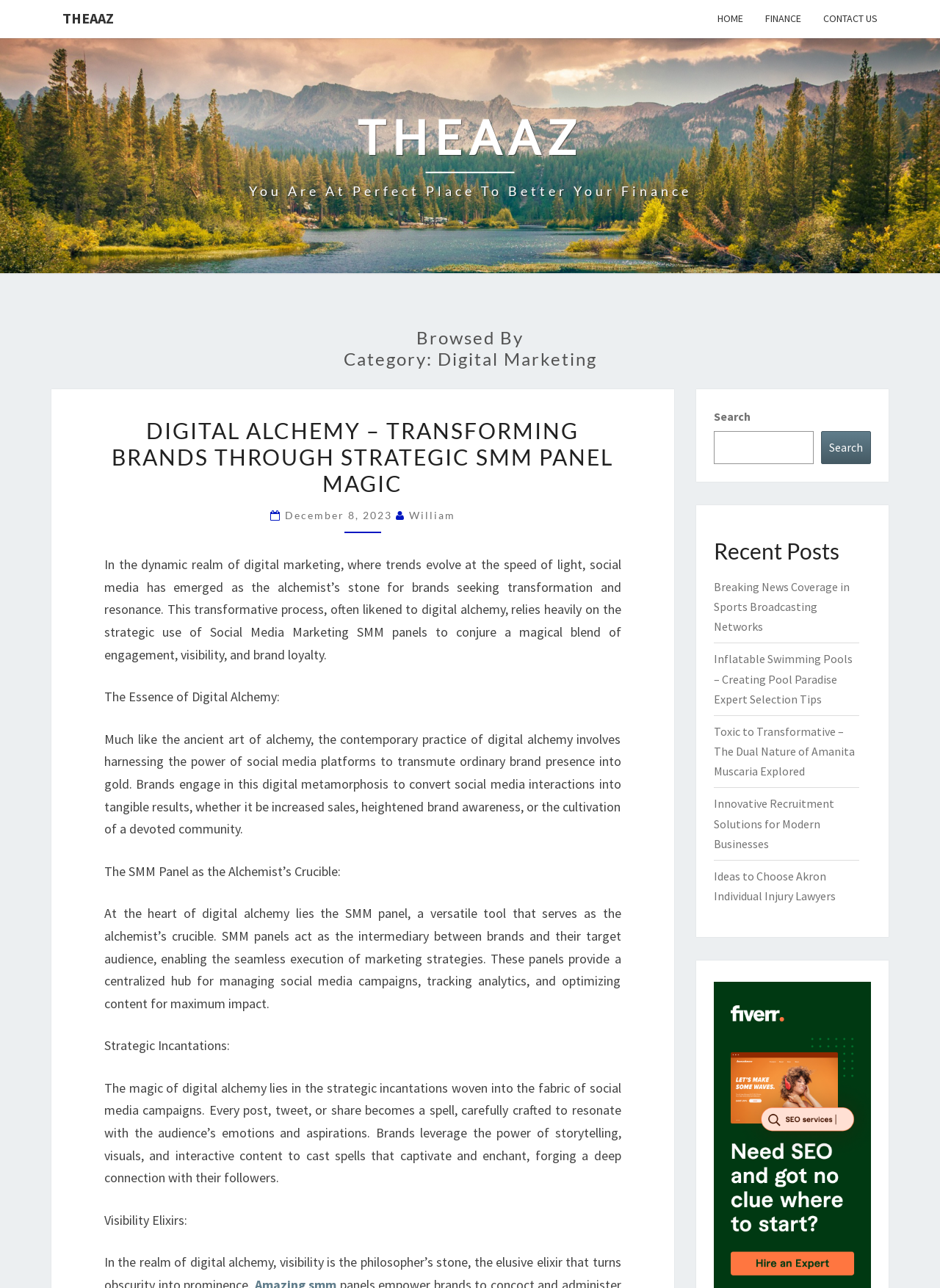Based on the description "Contact us", find the bounding box of the specified UI element.

[0.864, 0.0, 0.945, 0.03]